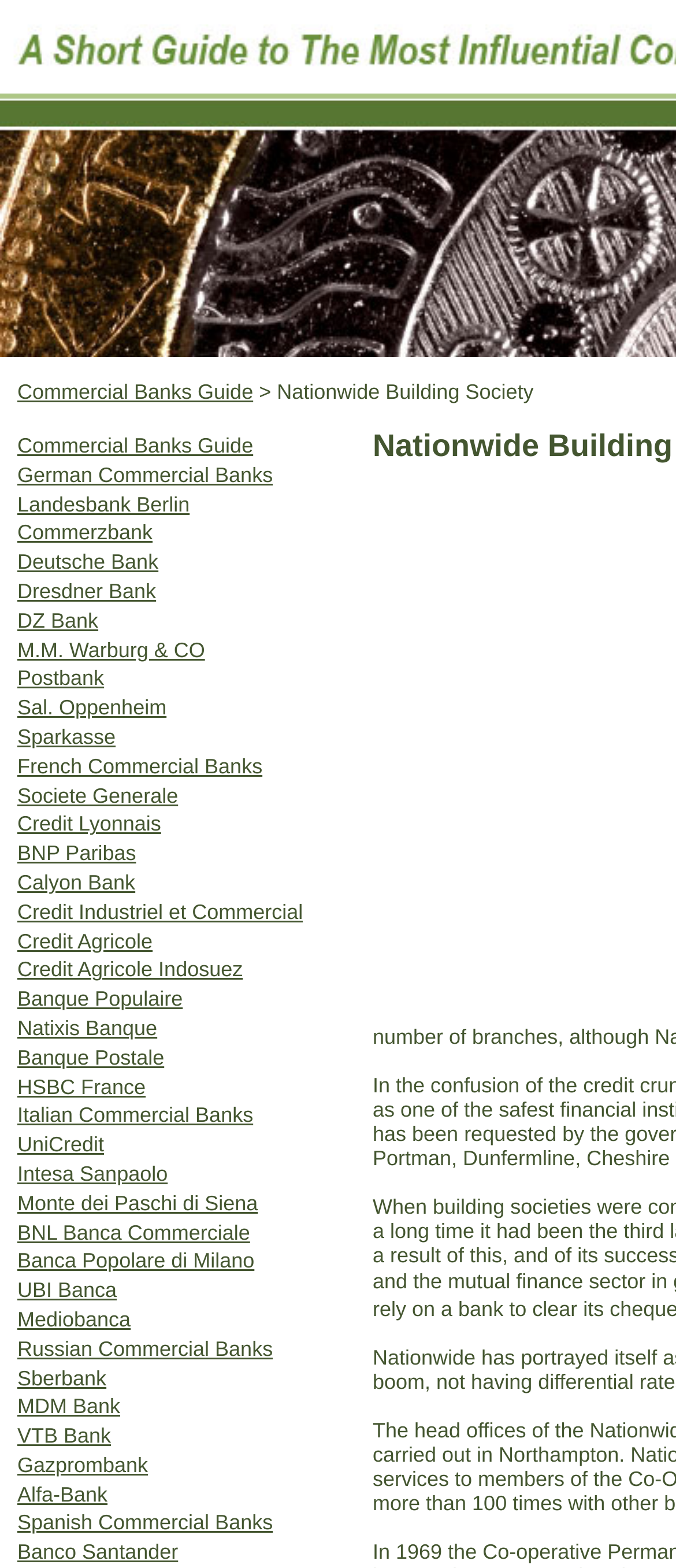What is the name of the building society?
Please give a detailed answer to the question using the information shown in the image.

The question asks for the name of the building society, which can be found in the static text element with the text 'Nationwide Building Society' at the top of the webpage.